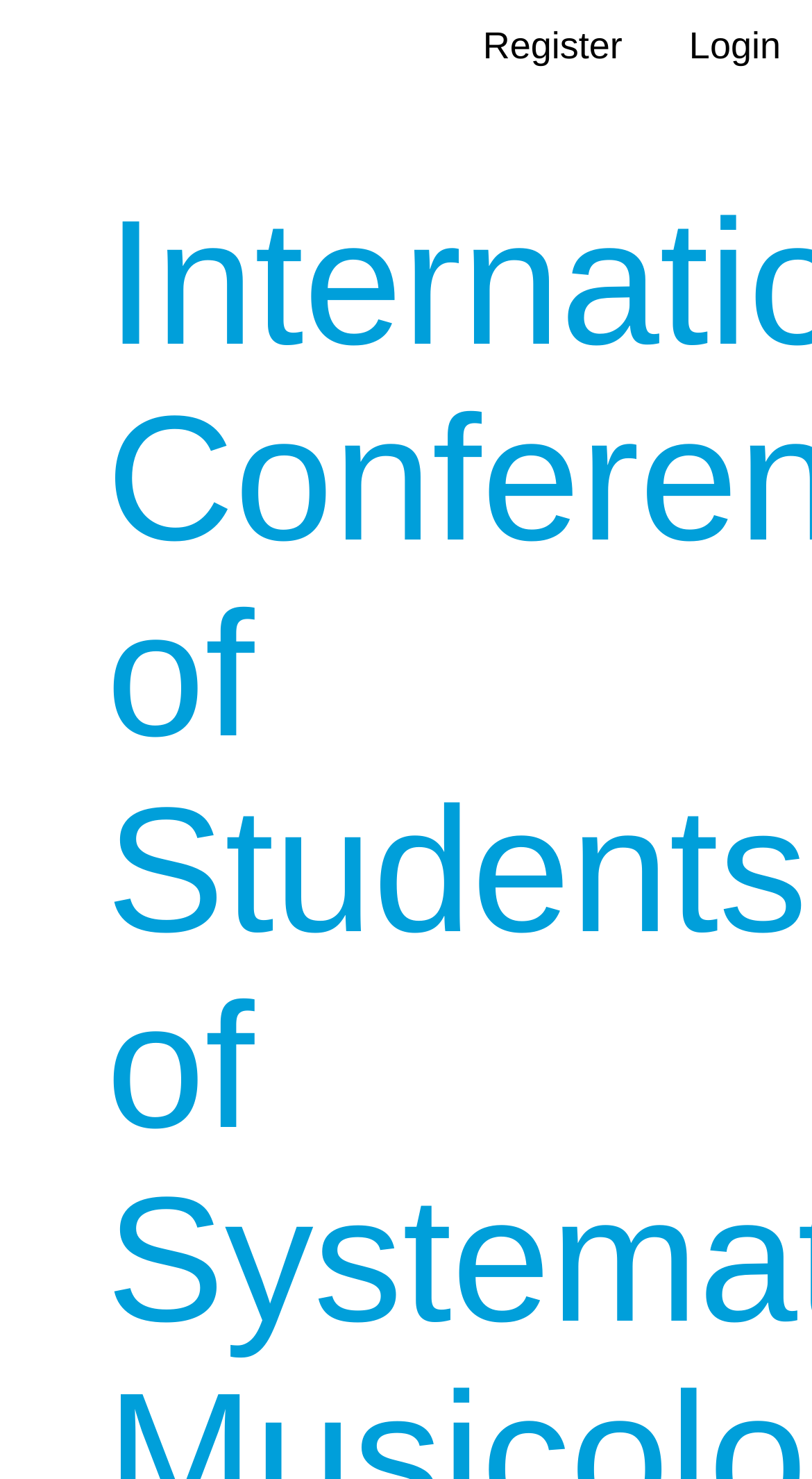Identify the webpage's primary heading and generate its text.

The perception and recognition of Wagnerian leitmotifs in multimodal conditions